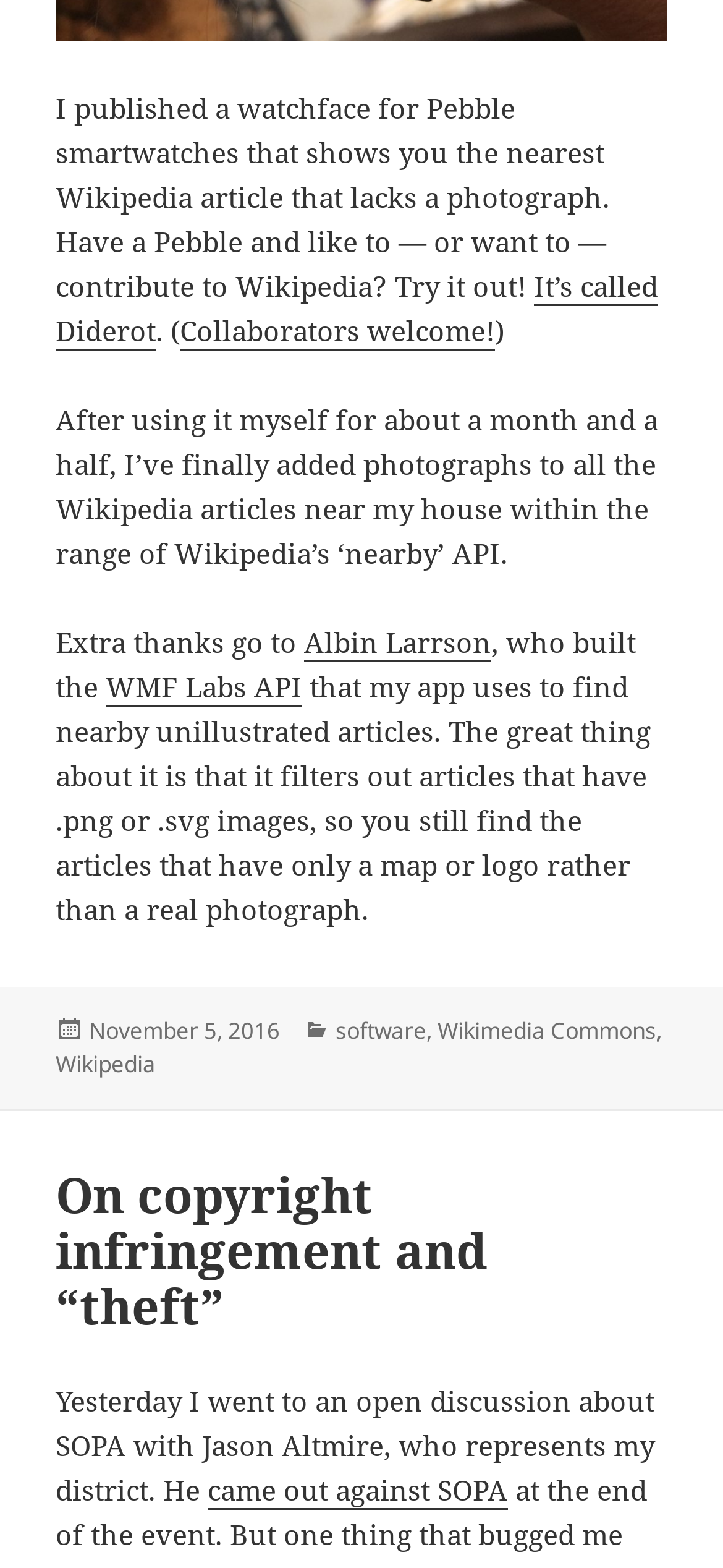What is the name of the watchface?
From the screenshot, provide a brief answer in one word or phrase.

Diderot